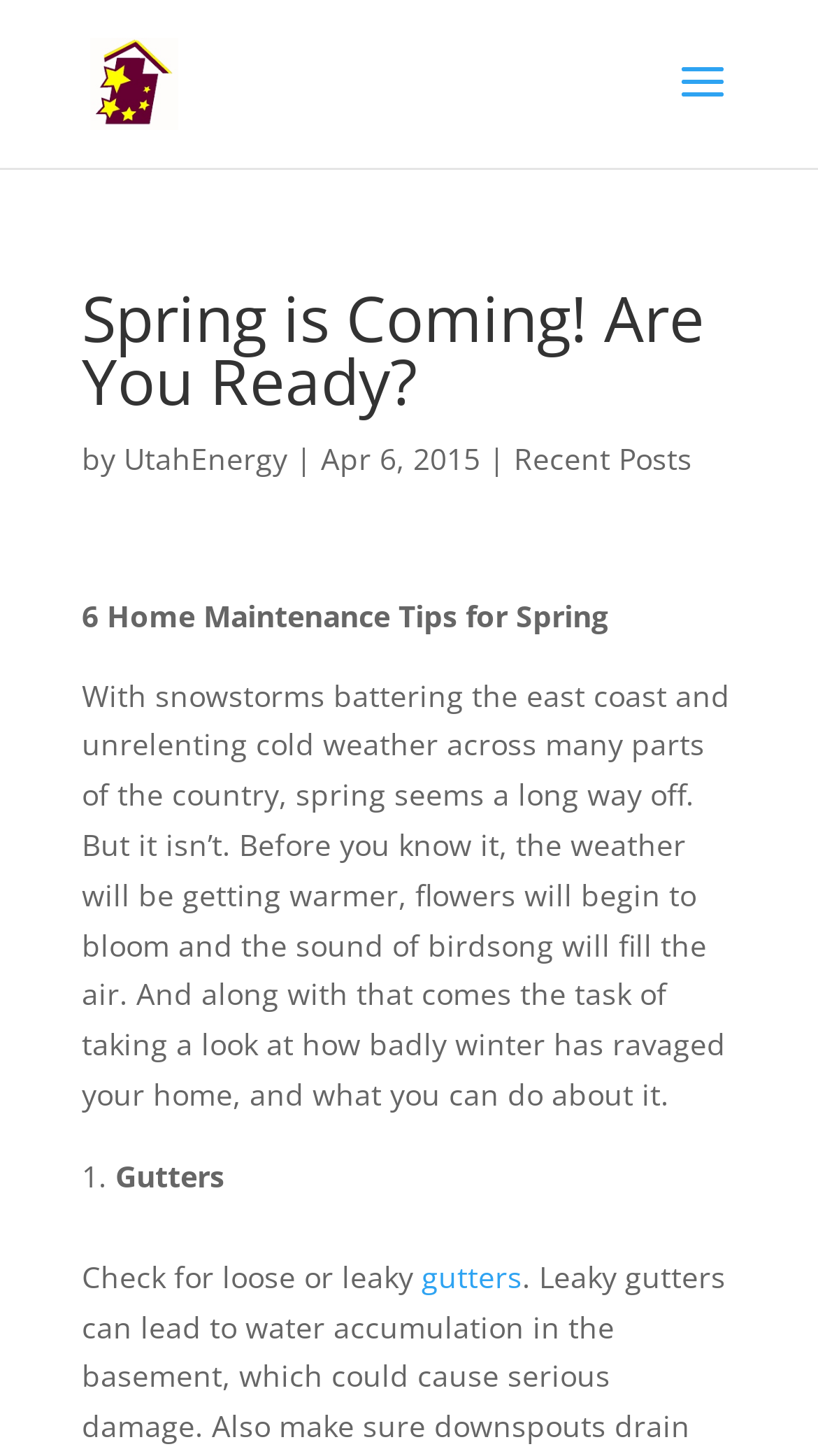Answer the following inquiry with a single word or phrase:
What is the first home maintenance tip?

Gutters